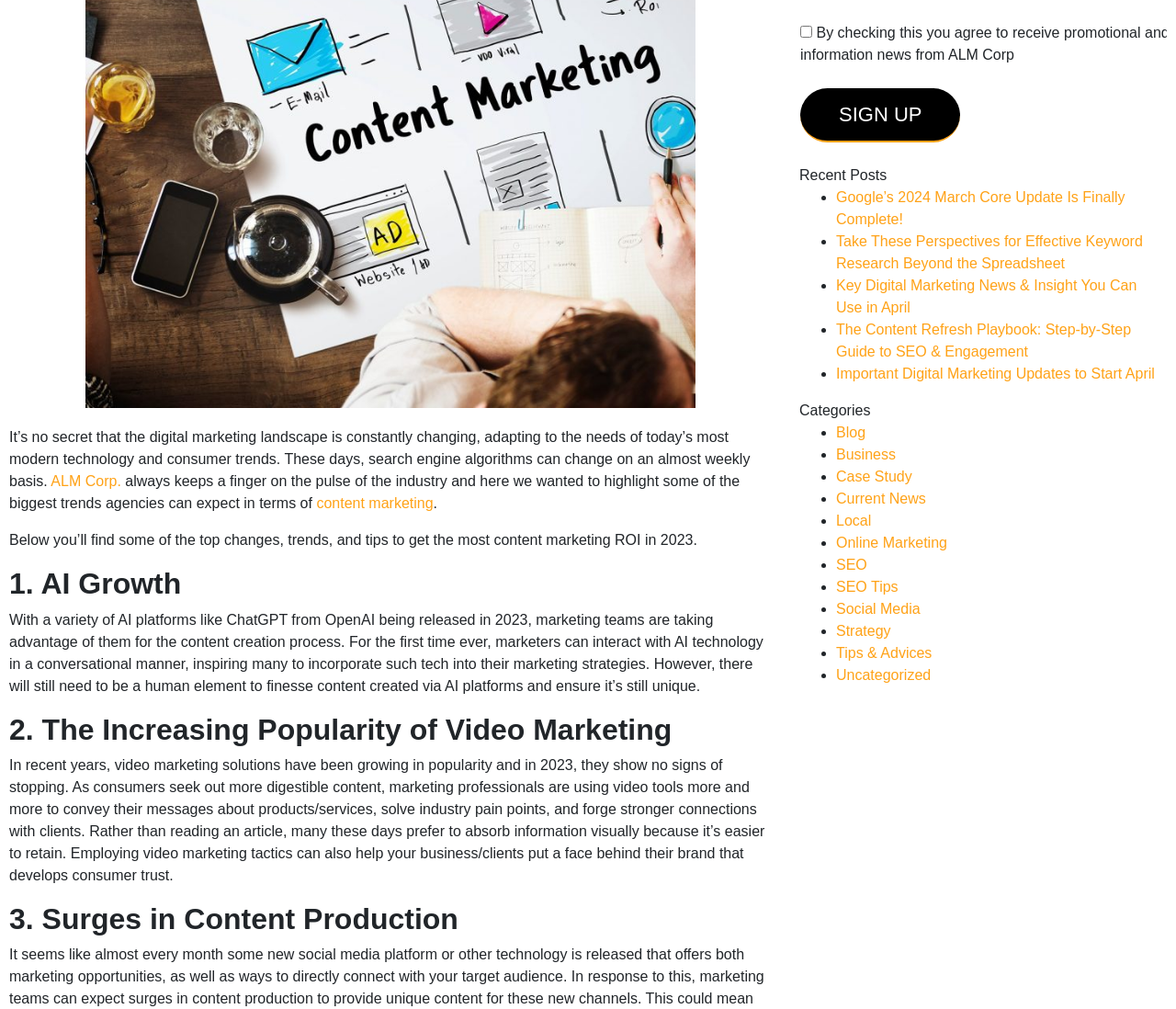Identify the bounding box for the described UI element: "Strategy".

[0.711, 0.618, 0.757, 0.633]